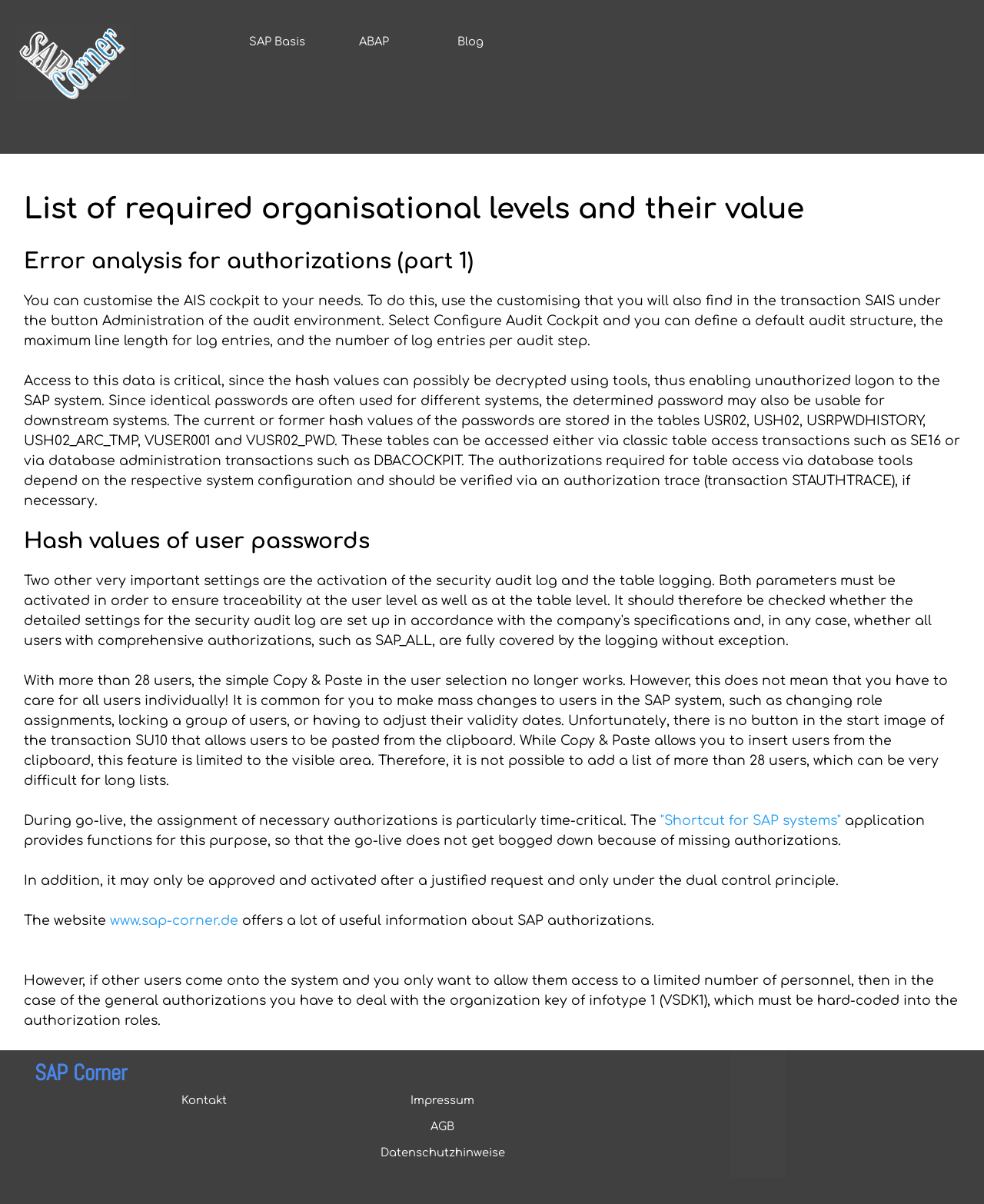Please find the bounding box coordinates of the section that needs to be clicked to achieve this instruction: "Contact via Kontakt".

[0.168, 0.904, 0.246, 0.923]